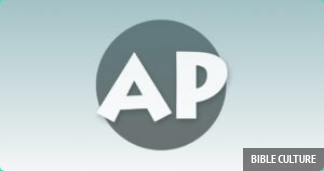What topic is related to the 'BIBLE CULTURE' section?
Please answer the question as detailed as possible based on the image.

The caption indicates that the 'BIBLE CULTURE' section is related to biblical studies and discussions, implying that this part of the website focuses on exploring religious topics and cultural insights.